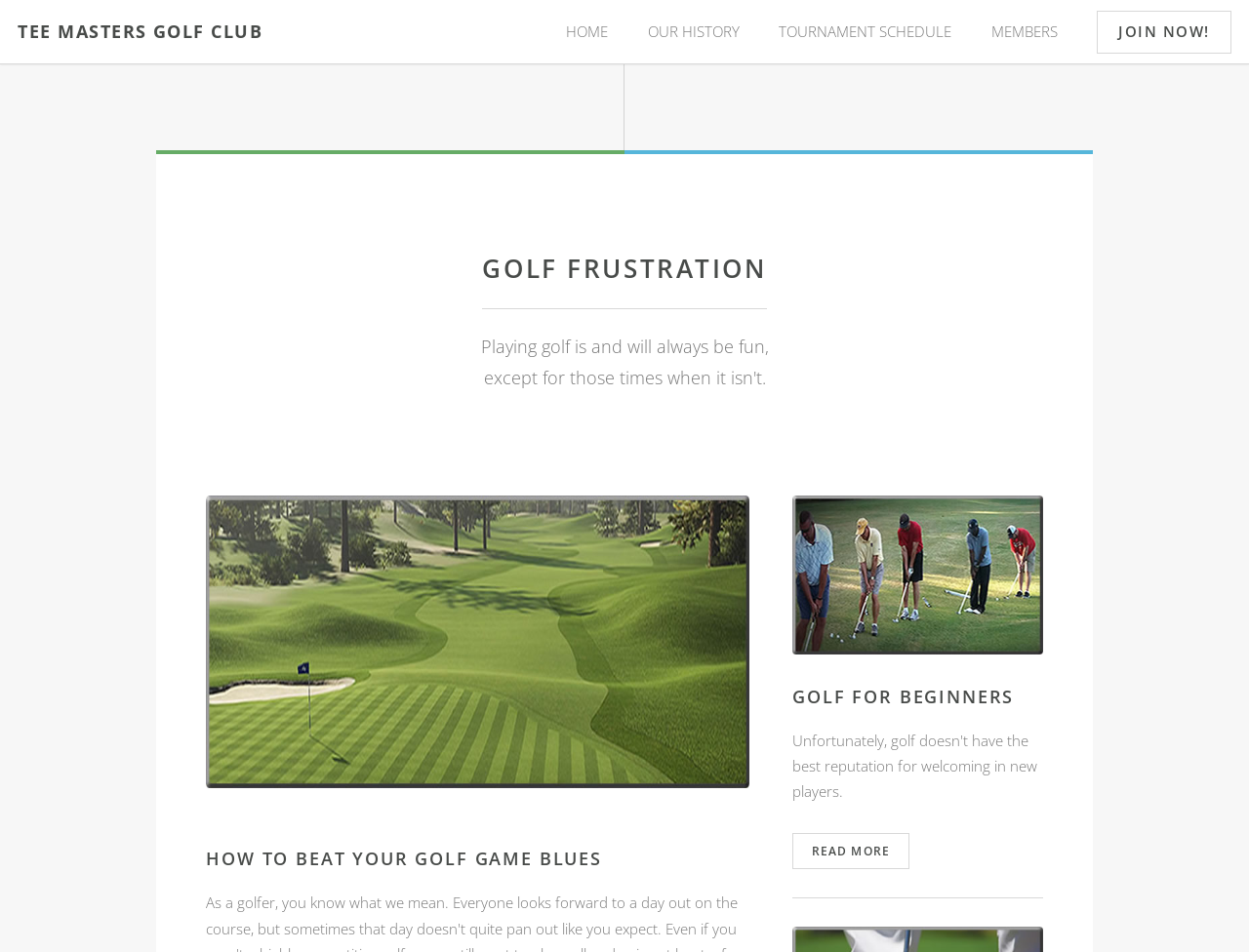Determine the bounding box coordinates of the clickable region to execute the instruction: "go to home page". The coordinates should be four float numbers between 0 and 1, denoted as [left, top, right, bottom].

[0.453, 0.0, 0.487, 0.066]